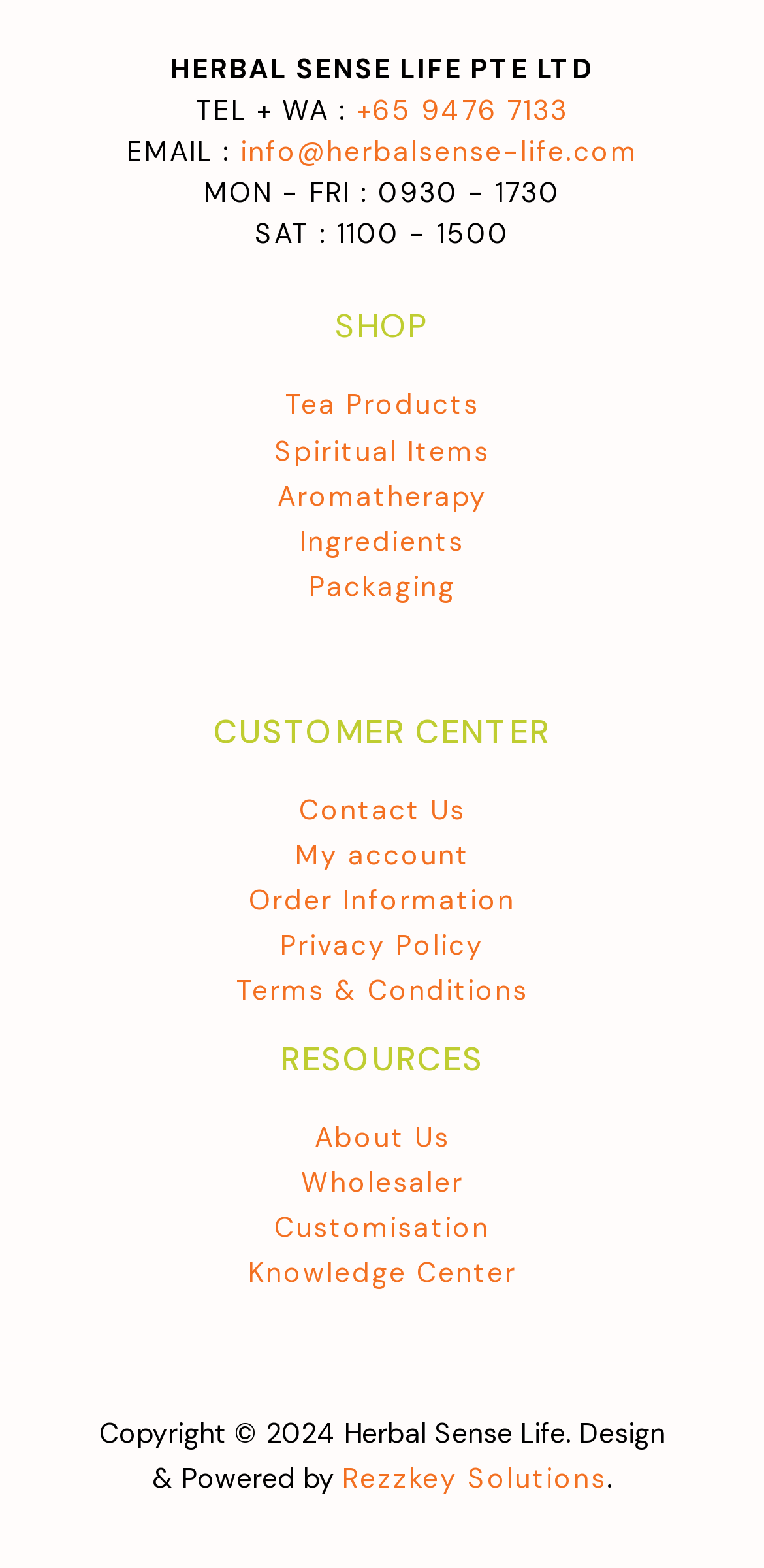Identify the bounding box coordinates of the region I need to click to complete this instruction: "View Tea Products".

[0.373, 0.247, 0.627, 0.269]